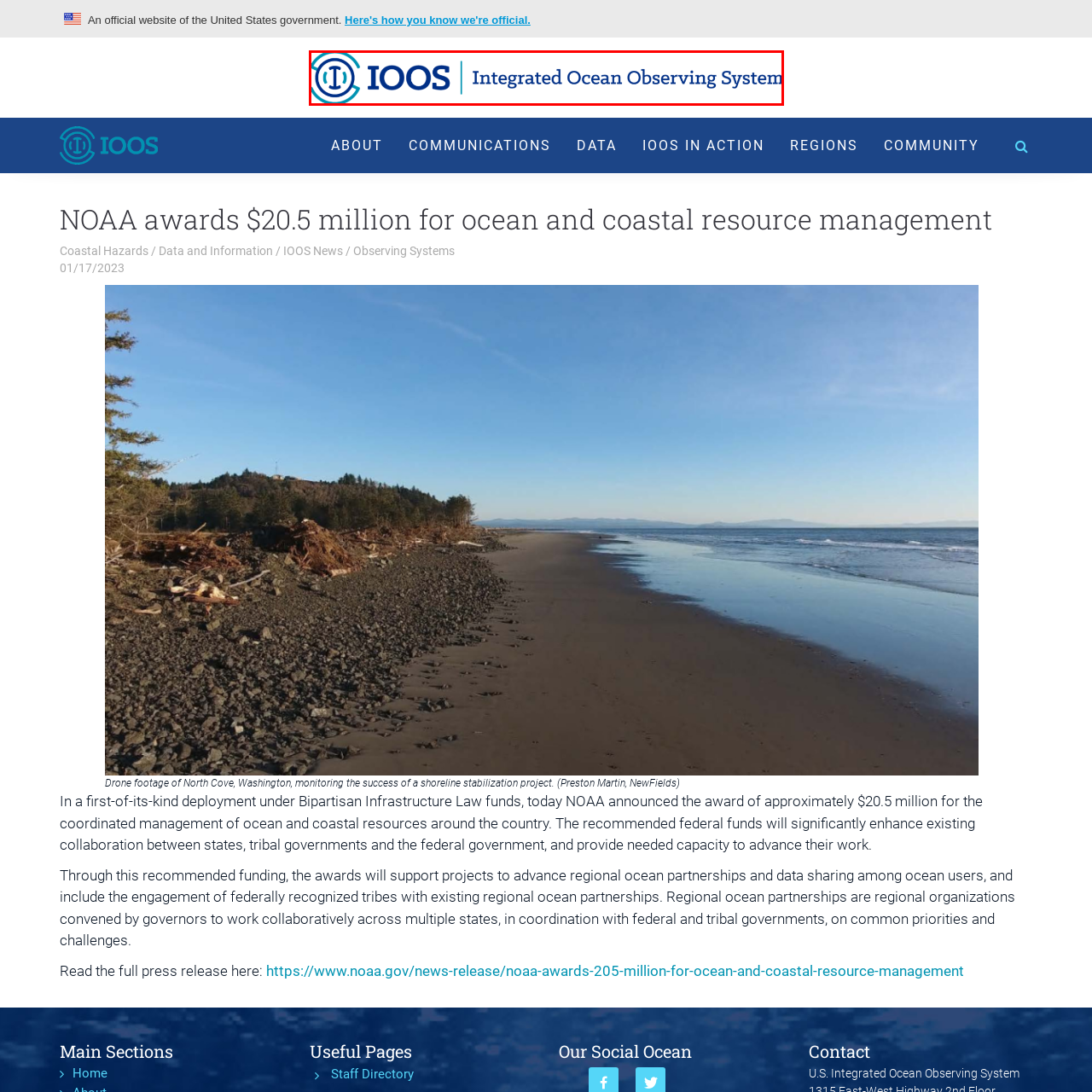Who are the stakeholders in IOOS?
Please look at the image marked with a red bounding box and provide a one-word or short-phrase answer based on what you see.

state and tribal governments